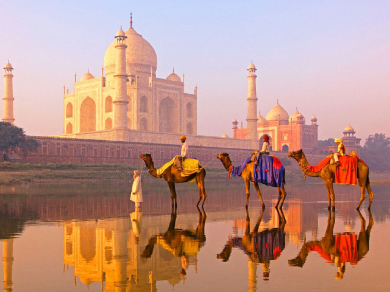Utilize the information from the image to answer the question in detail:
What time of day is depicted in the image?

The caption states that the Taj Mahal's intricate architecture is bathed in the soft glow of early morning light, indicating that the image is set during this time of day.